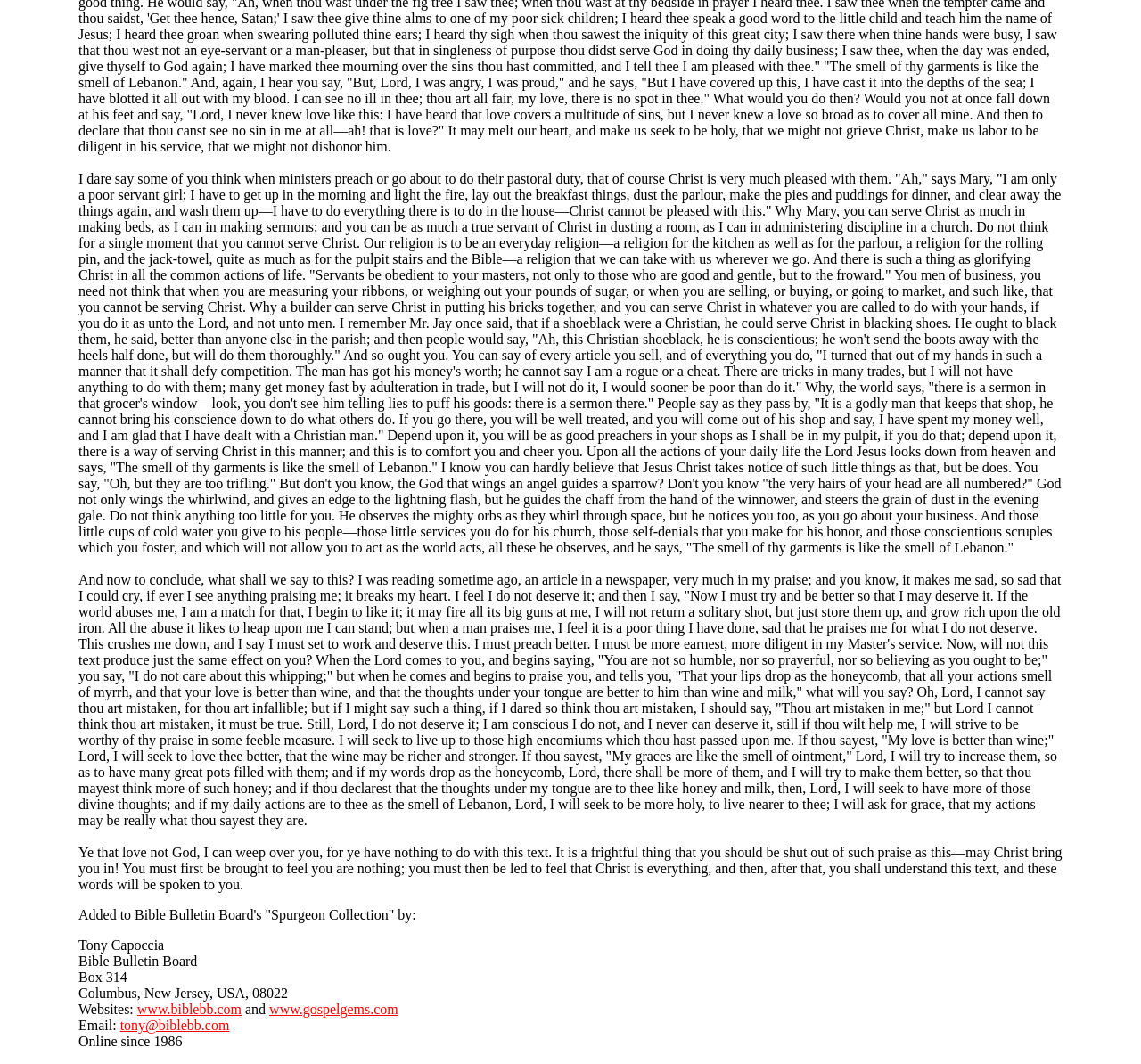From the image, can you give a detailed response to the question below:
What is the topic of the sermon?

Based on the content of the webpage, it appears to be a sermon about serving Christ in everyday life, emphasizing that one can serve Christ in various occupations and activities.